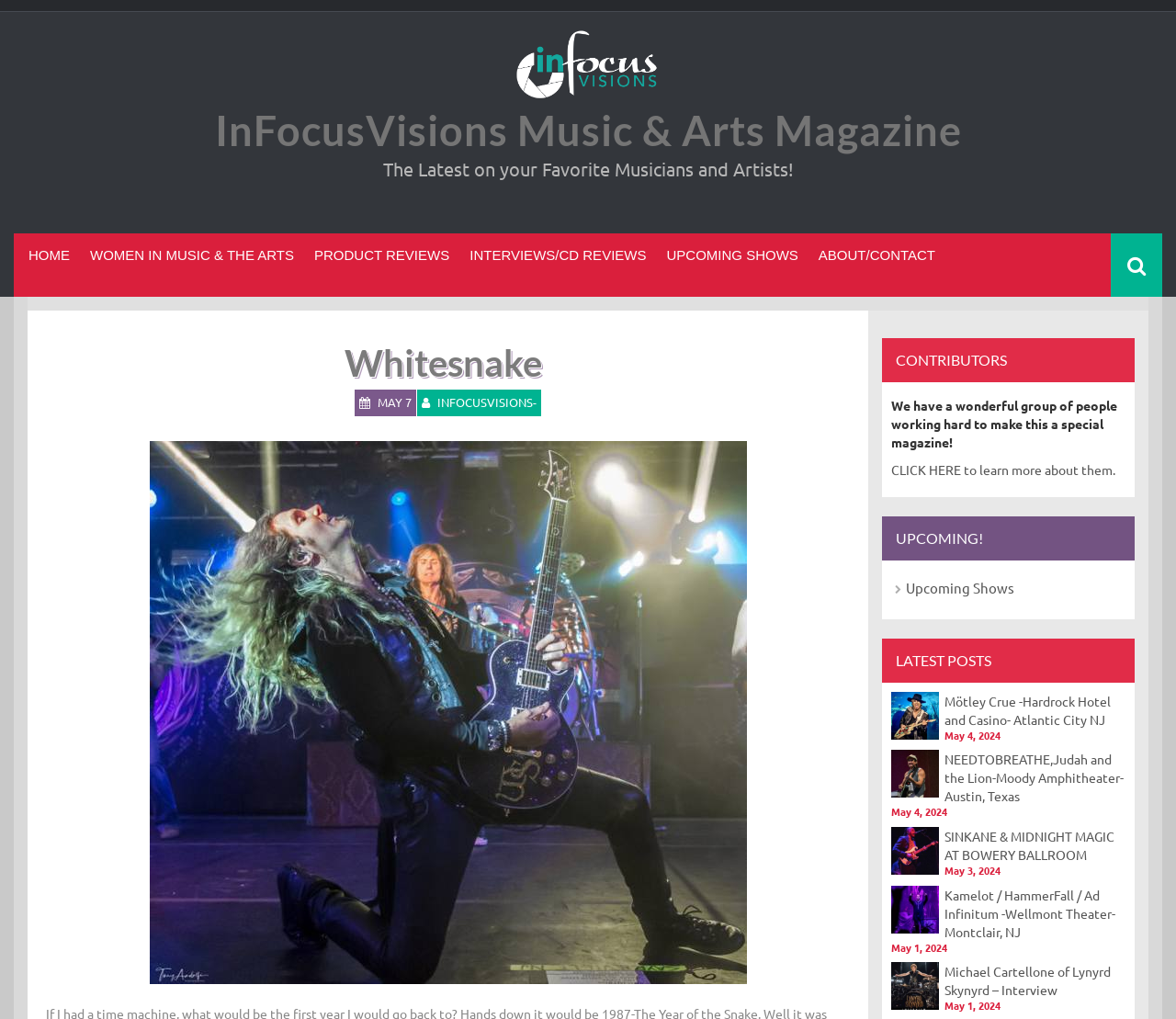Provide a single word or phrase answer to the question: 
What is the name of the musician interviewed?

Michael Cartellone